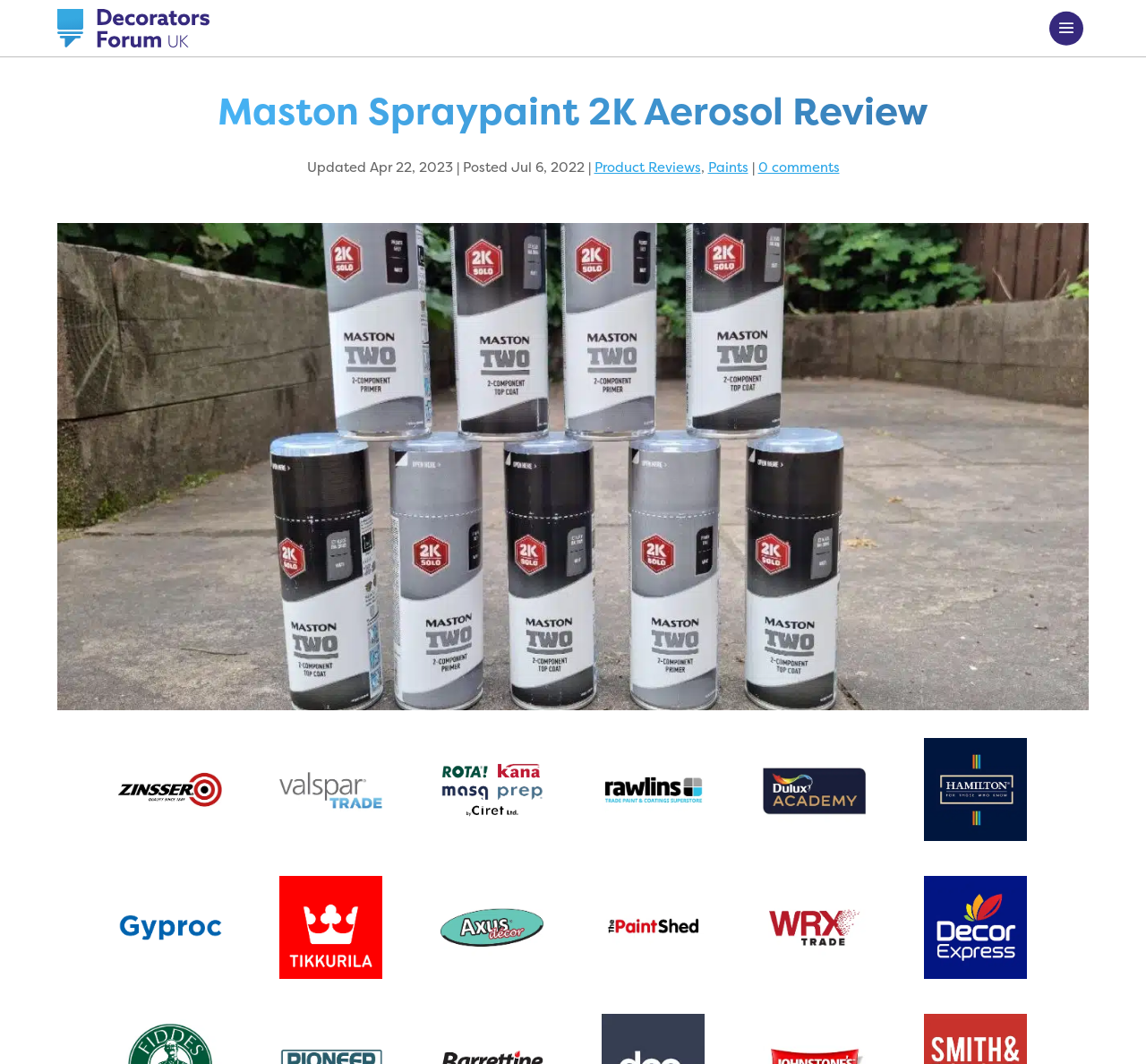Illustrate the webpage with a detailed description.

This webpage is a review of Maston Spraypaint 2K Aerosol by professional decorator Mike Cupit. At the top left corner, there is a link to "Decorators Forum UK" accompanied by an image of the same name. Below this, a heading "Maston Spraypaint 2K Aerosol Review" spans across the page. 

To the right of the heading, there is a line of text indicating that the review was updated on April 22, 2023, and was originally posted on July 6, 2022. Next to this text, there are three links: "Product Reviews", "Paints", and "0 comments". 

Below the heading, there is a large image of the Maston Spraypaint 2K Aerosol product, taking up most of the page width. 

On the lower half of the page, there are several links to different brands, including Zinsser, Valspar Trade, Hamilton, Gyproc, Tikkurila, Axus, Paint Shed, WRX, and Decor Express. Each brand link is accompanied by a corresponding image. These links and images are arranged in a horizontal row, with multiple rows stacked on top of each other.